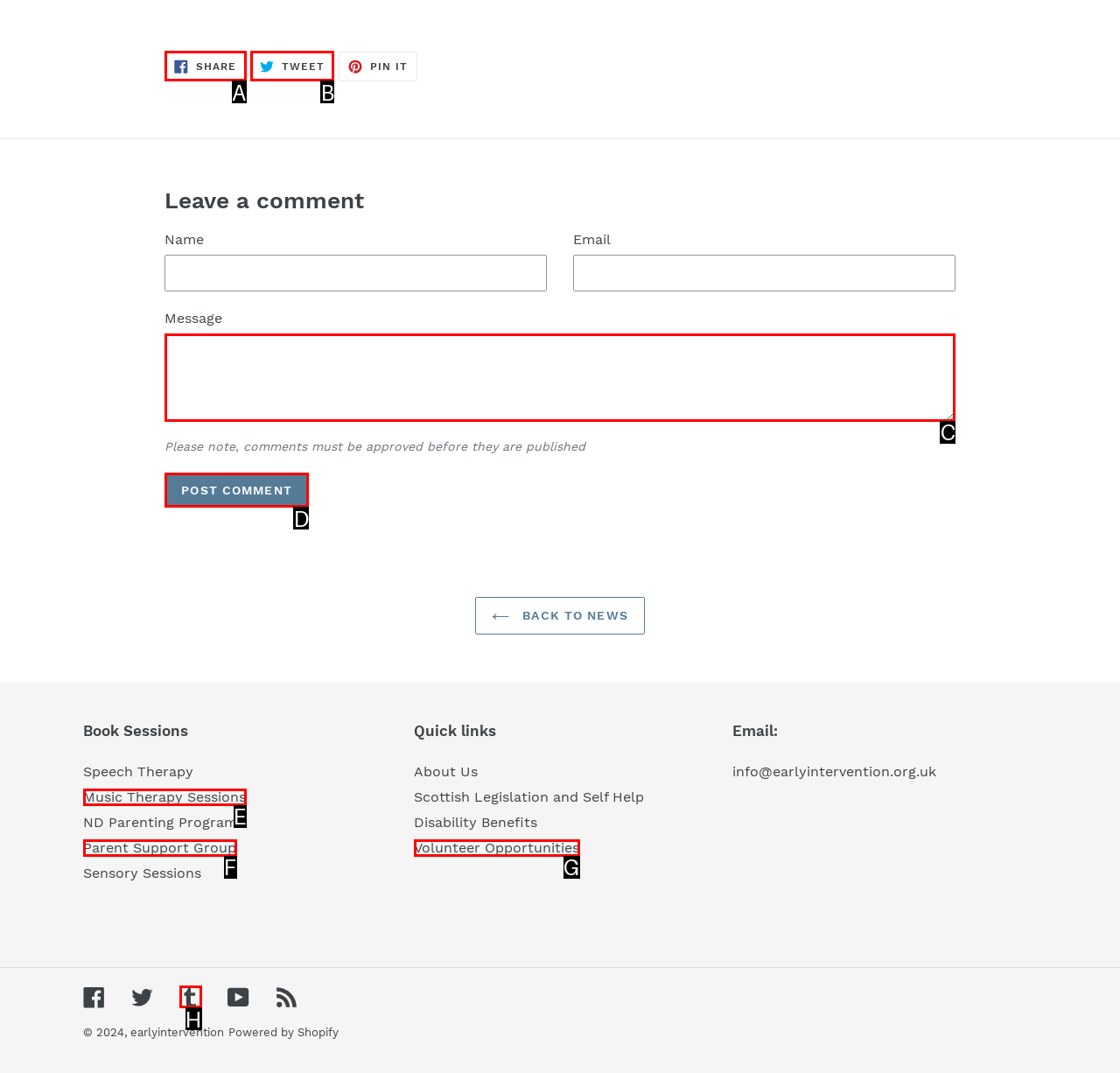Please provide the letter of the UI element that best fits the following description: Share Share on Facebook
Respond with the letter from the given choices only.

A